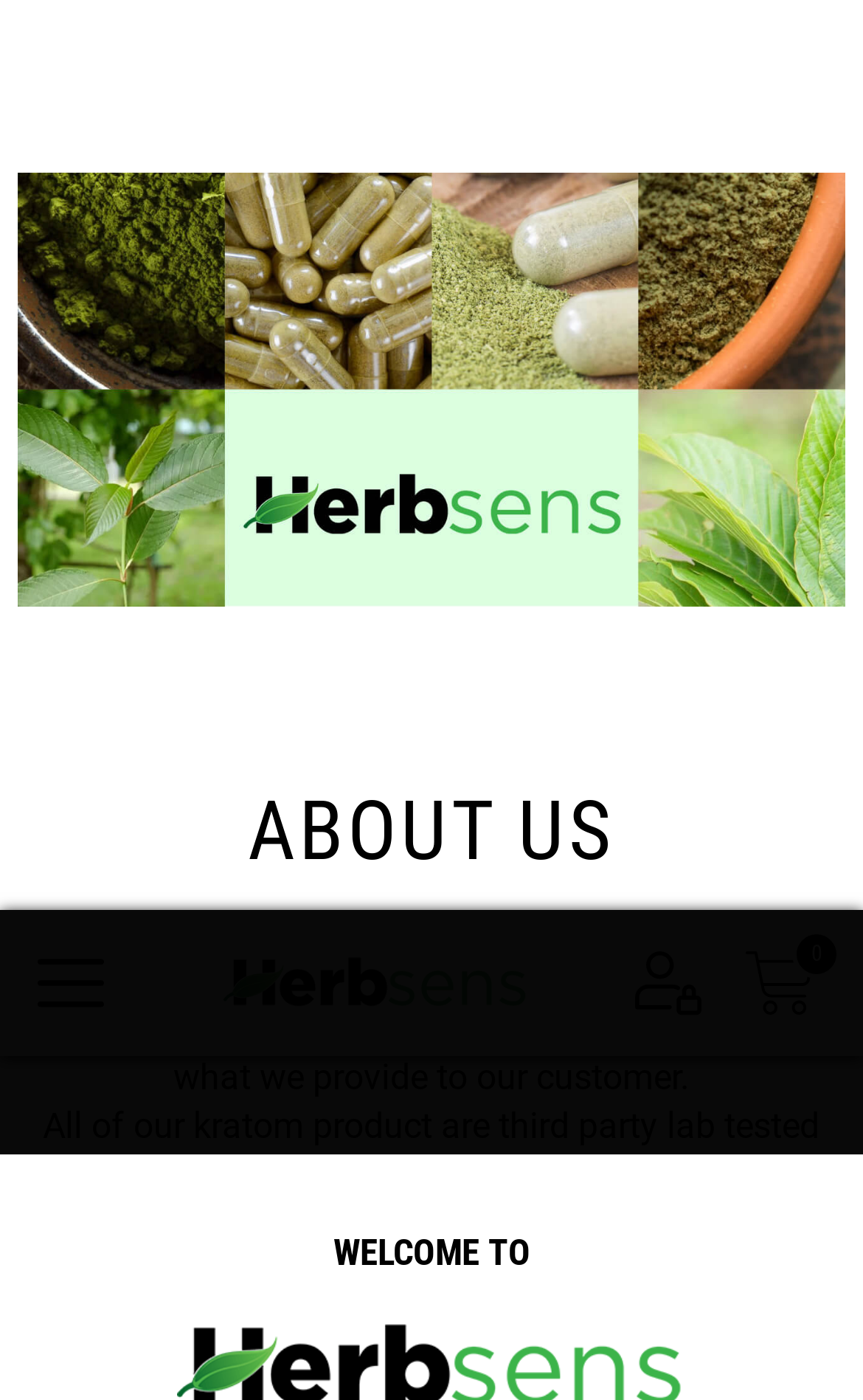From the details in the image, provide a thorough response to the question: What is the company's goal for its products?

Based on the text, the company's goal is to ensure the quality and consistency of its products, as stated in the sentence 'Based in Florida, we have been improving our products to ensure the quality and consistency of what we provide to our customer.'